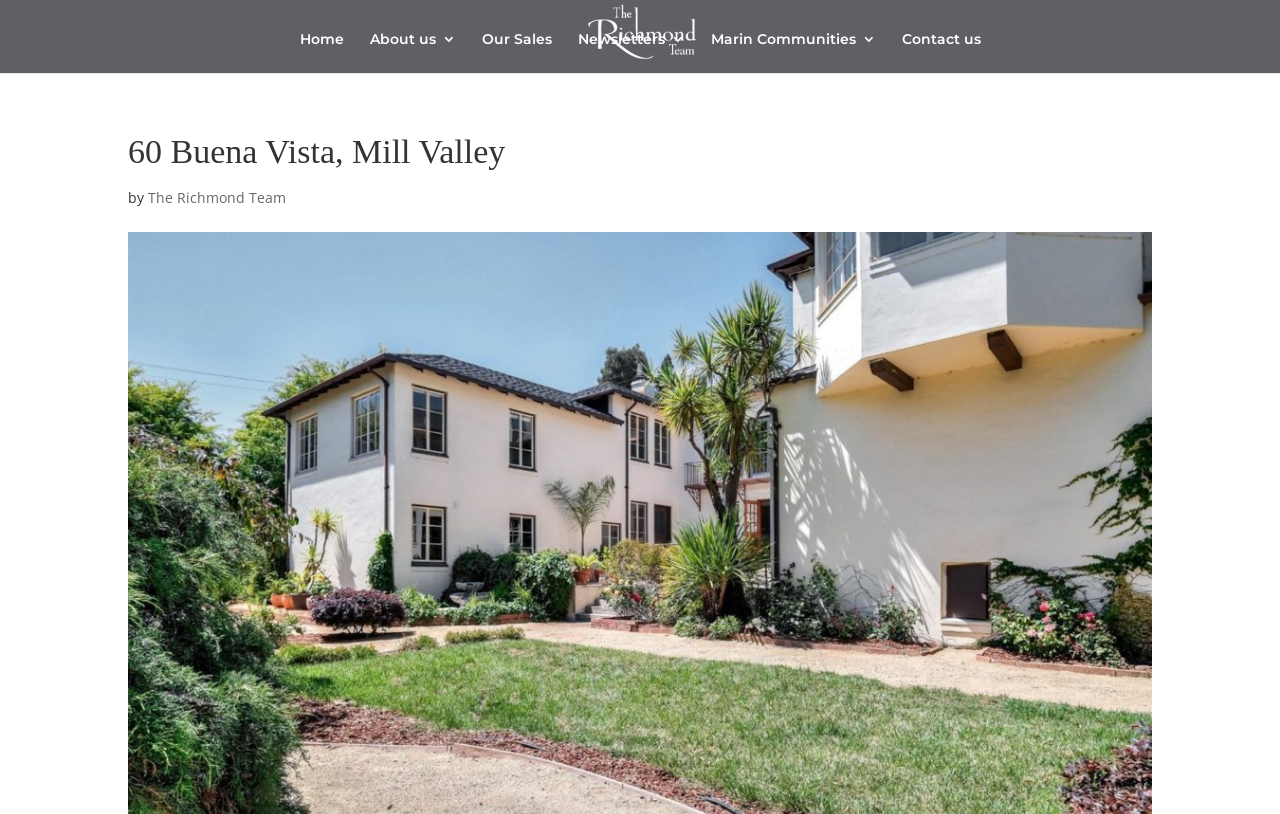Reply to the question with a single word or phrase:
What is the name of the property?

60 Buena Vista, Mill Valley